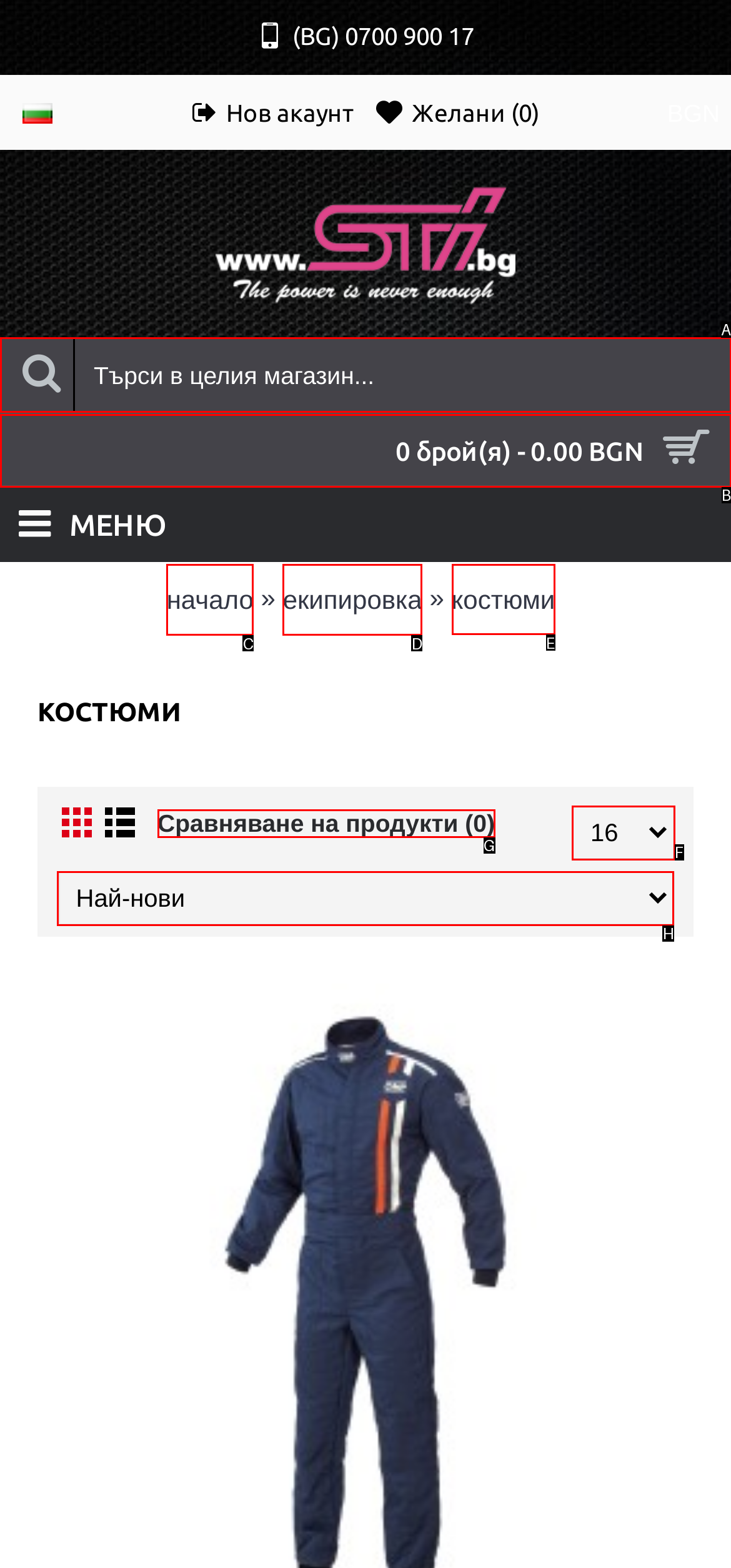Determine which HTML element to click to execute the following task: go to costumes Answer with the letter of the selected option.

E